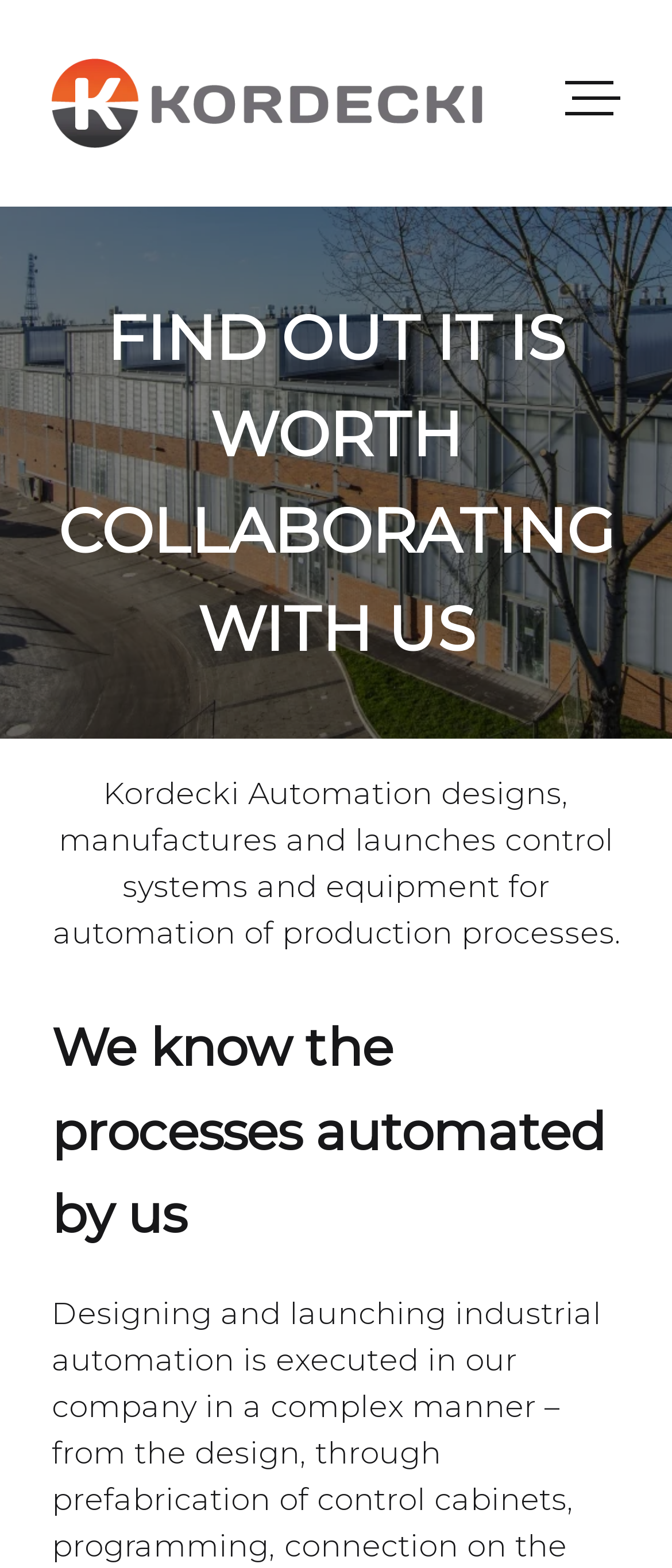Find the bounding box coordinates of the UI element according to this description: "Kordecki".

[0.077, 0.022, 0.718, 0.11]